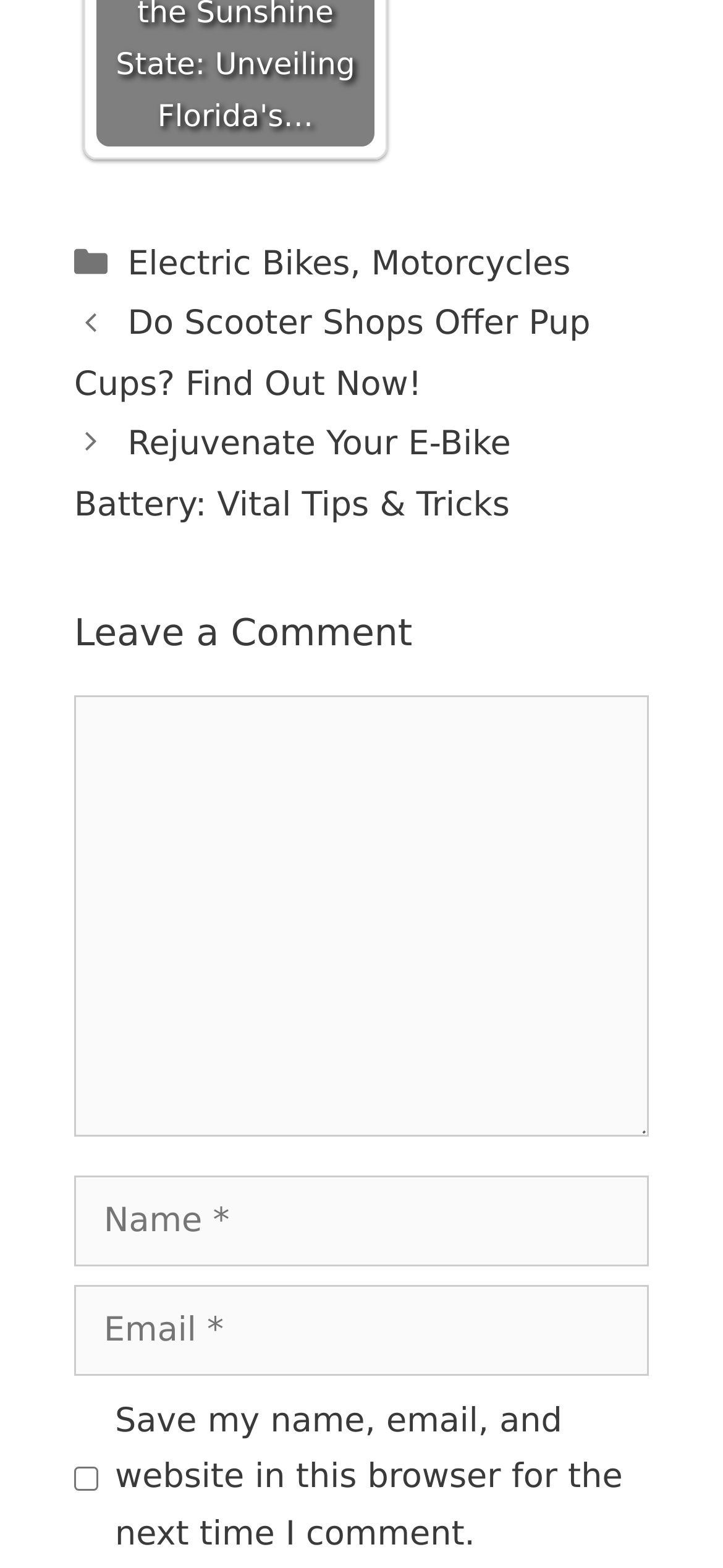What is the title of the latest post?
Relying on the image, give a concise answer in one word or a brief phrase.

Do Scooter Shops Offer Pup Cups?